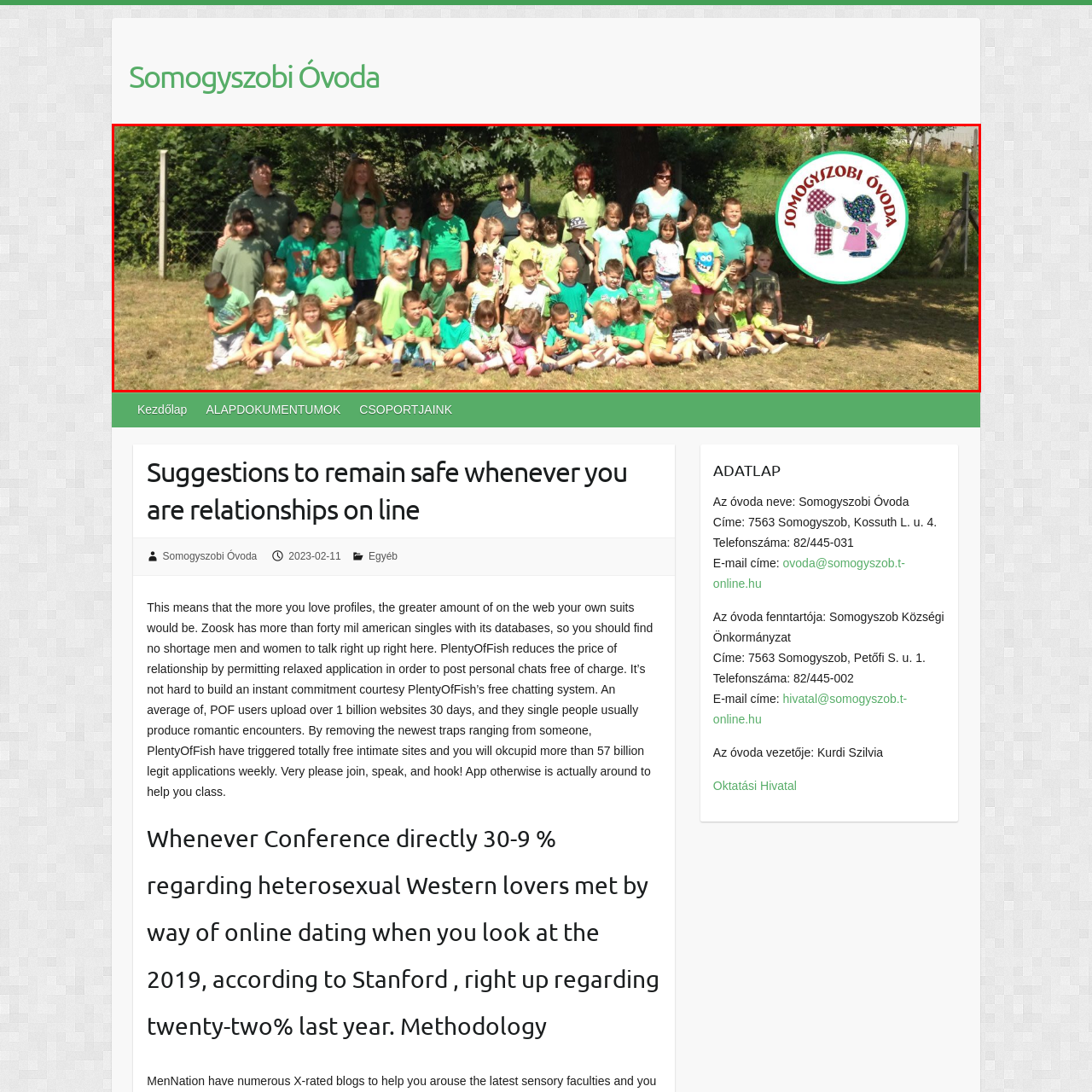View the area enclosed by the red box, What is the location of the logo in the image? Respond using one word or phrase.

To the right of the group